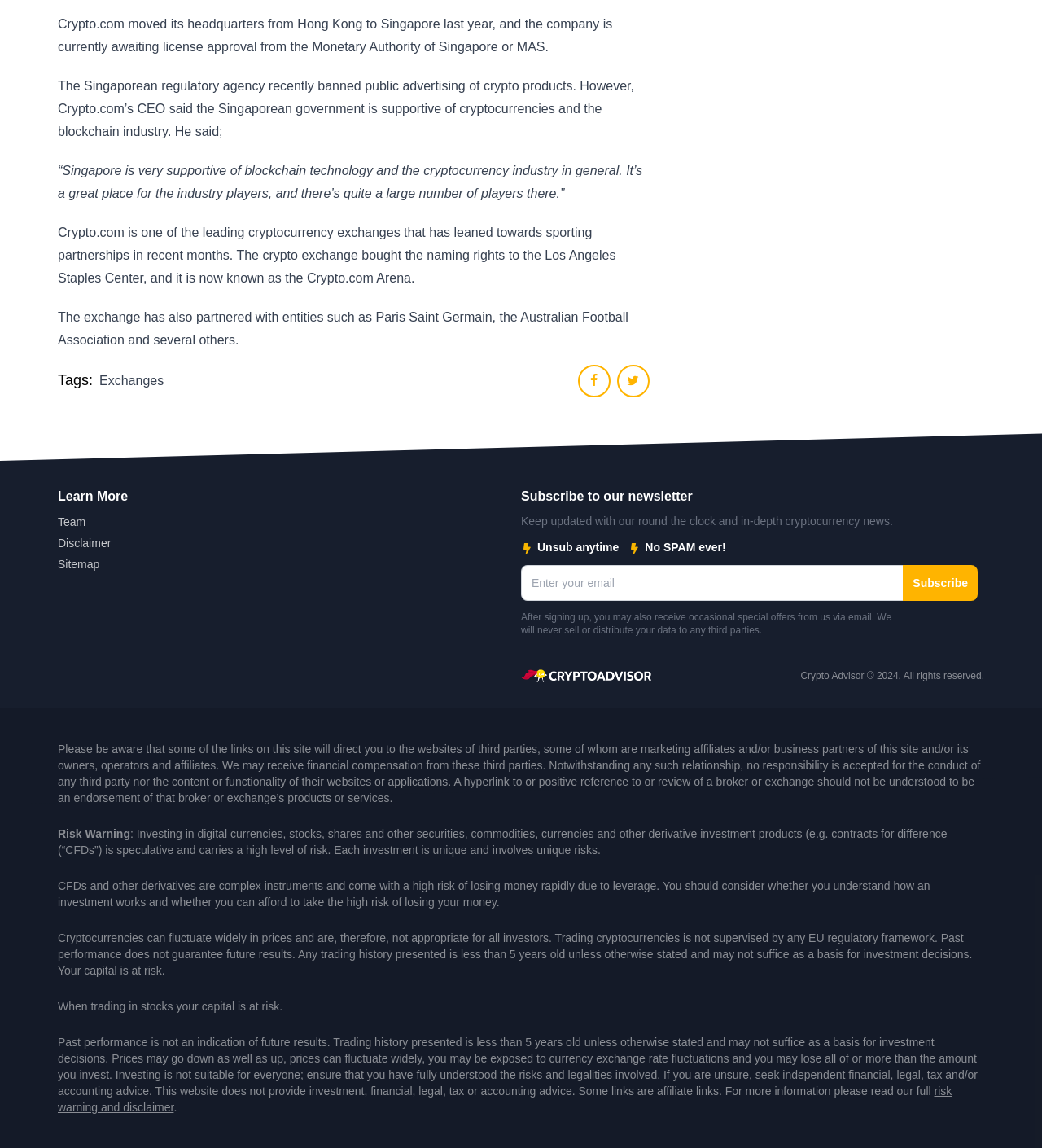What is the warning about trading in stocks?
Based on the content of the image, thoroughly explain and answer the question.

The text warns that when trading in stocks, your capital is at risk, and past performance does not guarantee future results, prices may go down as well as up, and you may lose all of or more than the amount you invest.